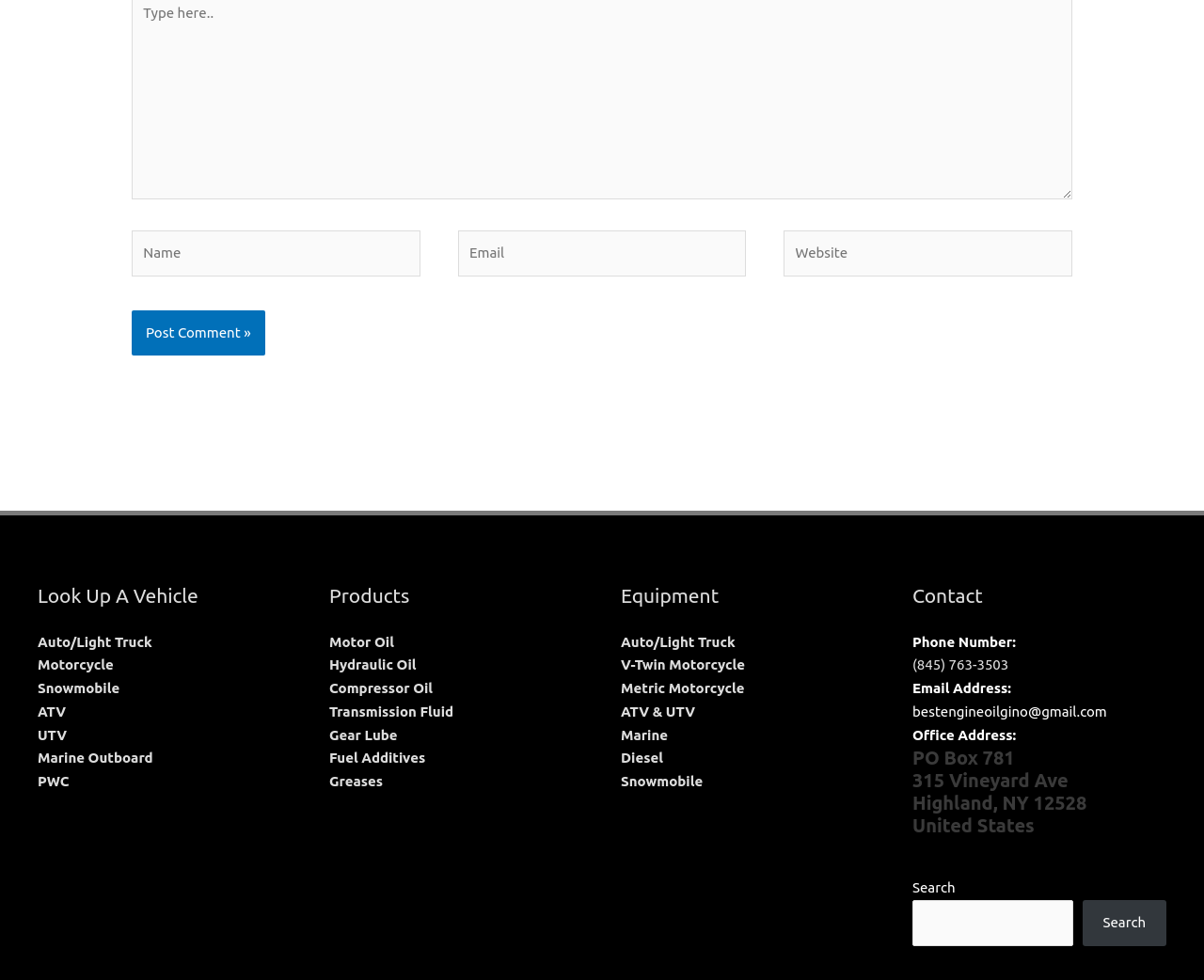Please provide the bounding box coordinates for the element that needs to be clicked to perform the instruction: "Visit Auto/Light Truck page". The coordinates must consist of four float numbers between 0 and 1, formatted as [left, top, right, bottom].

[0.031, 0.647, 0.126, 0.663]